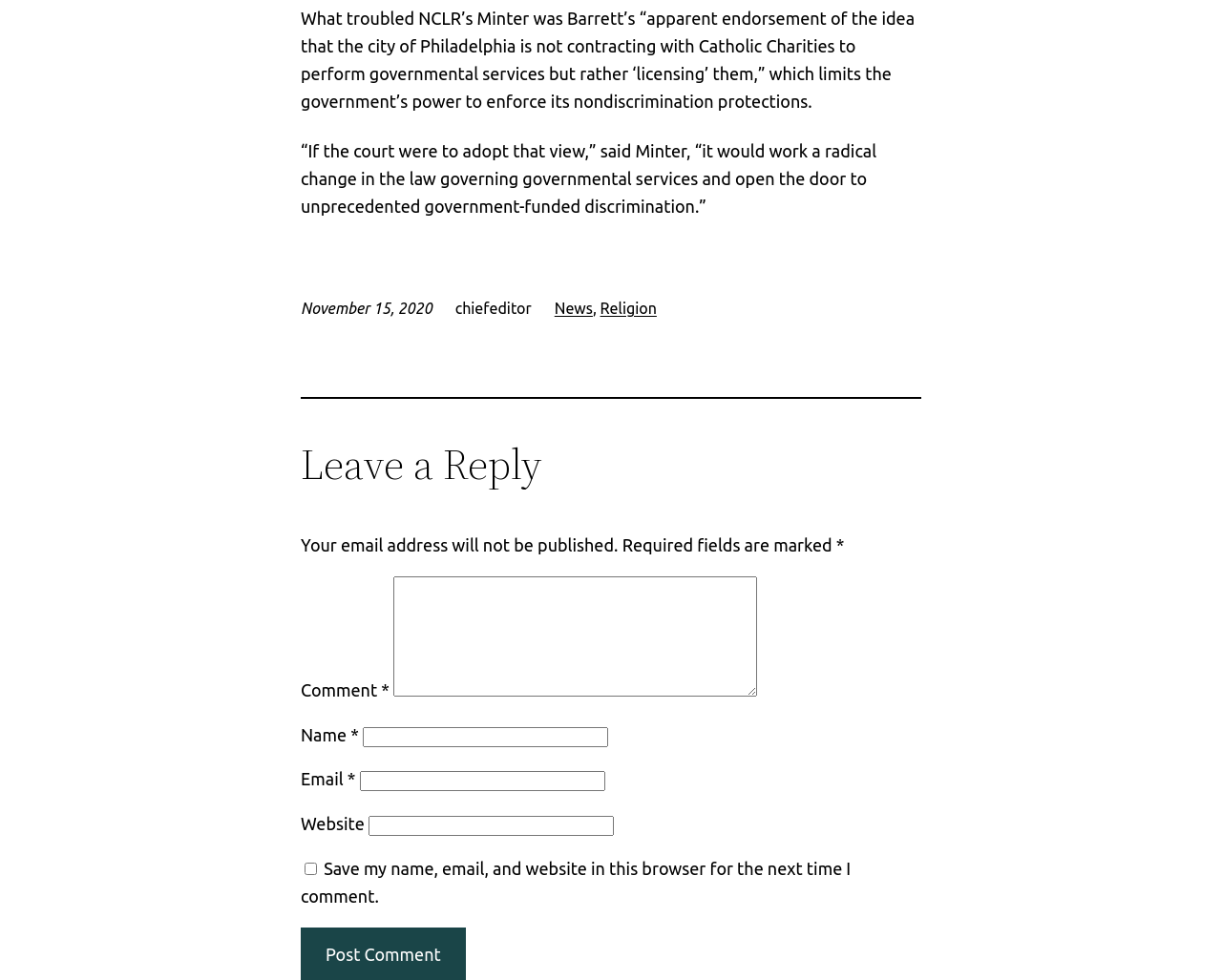What is the purpose of the checkbox at the bottom?
Carefully analyze the image and provide a thorough answer to the question.

I read the text associated with the checkbox, which says 'Save my name, email, and website in this browser for the next time I comment.', which suggests that the purpose of the checkbox is to save comment information.